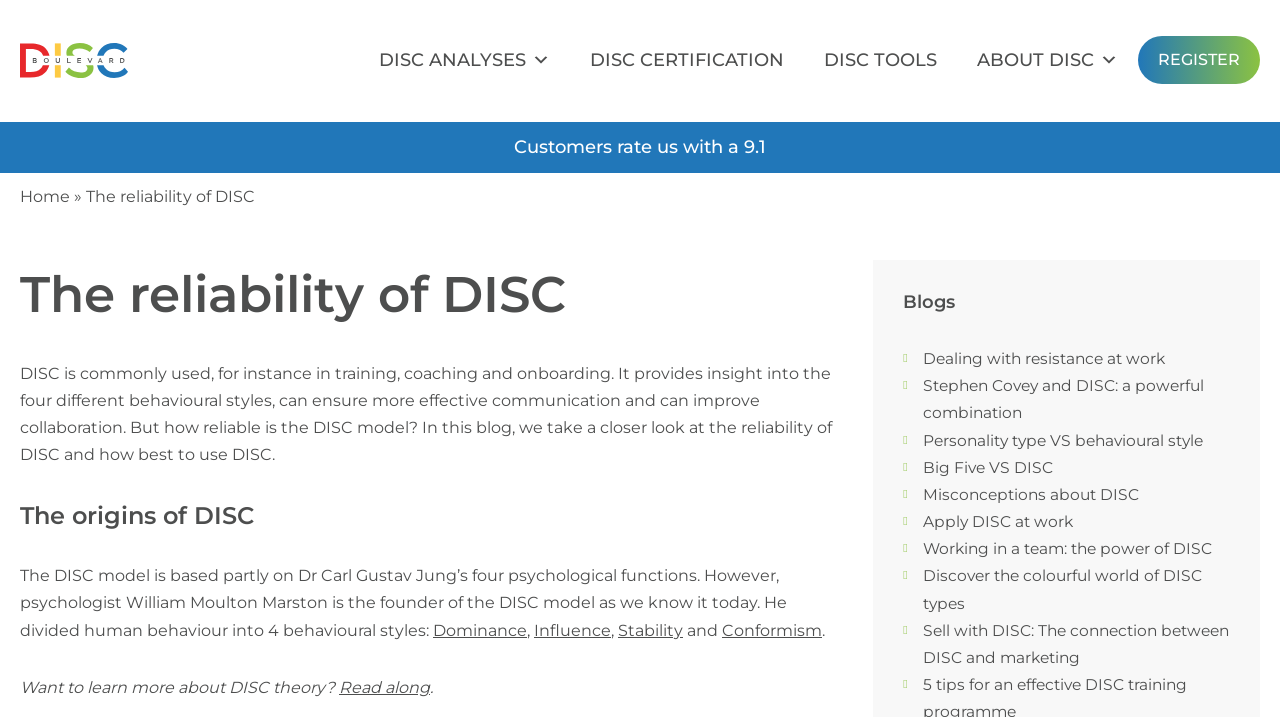Identify the bounding box coordinates for the UI element that matches this description: "Dealing with resistance at work".

[0.721, 0.487, 0.91, 0.513]